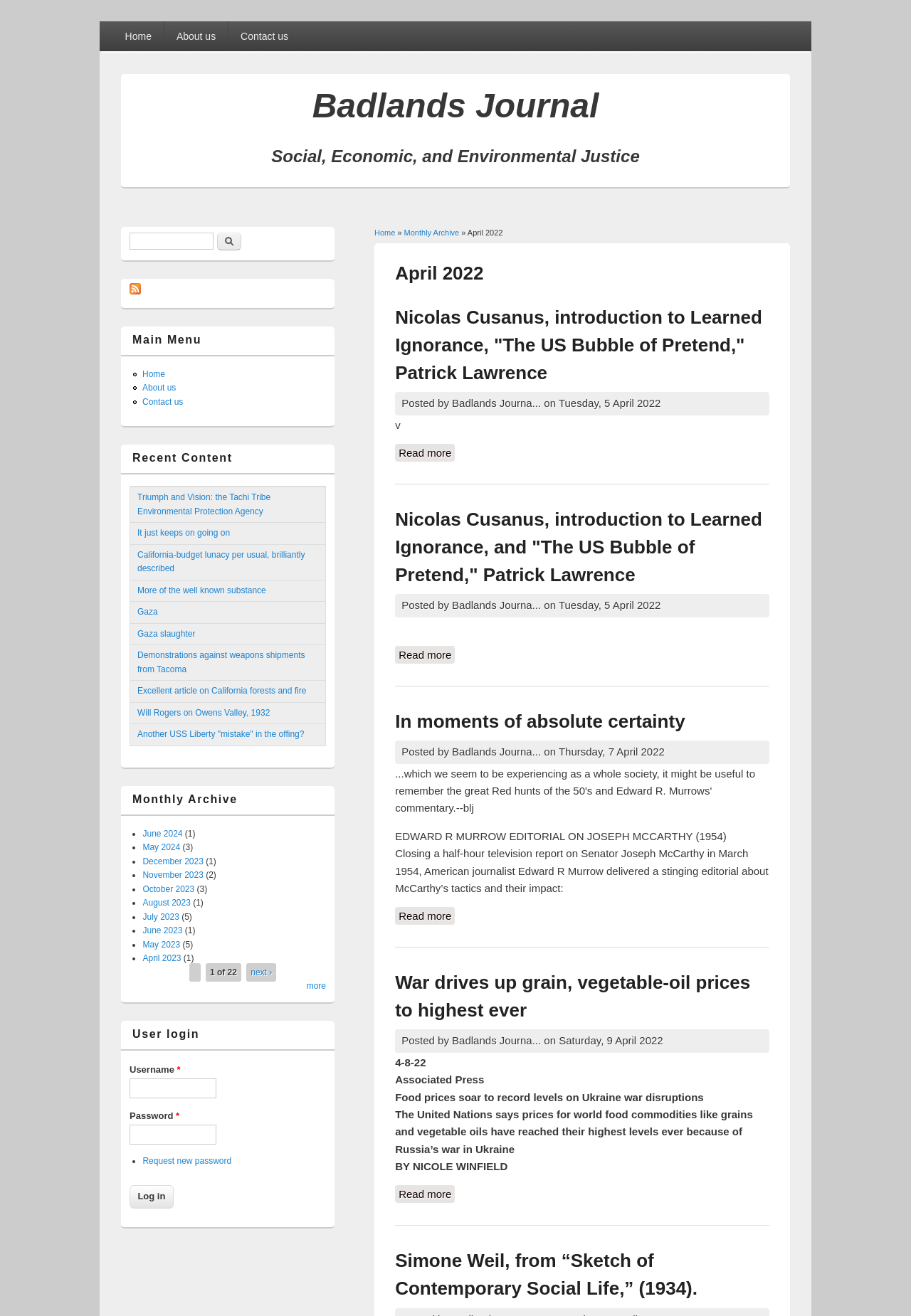What is the date of the first article?
Refer to the image and offer an in-depth and detailed answer to the question.

The date of the first article can be found below the heading of the article, where it is written as 'Tuesday, 5 April 2022'.